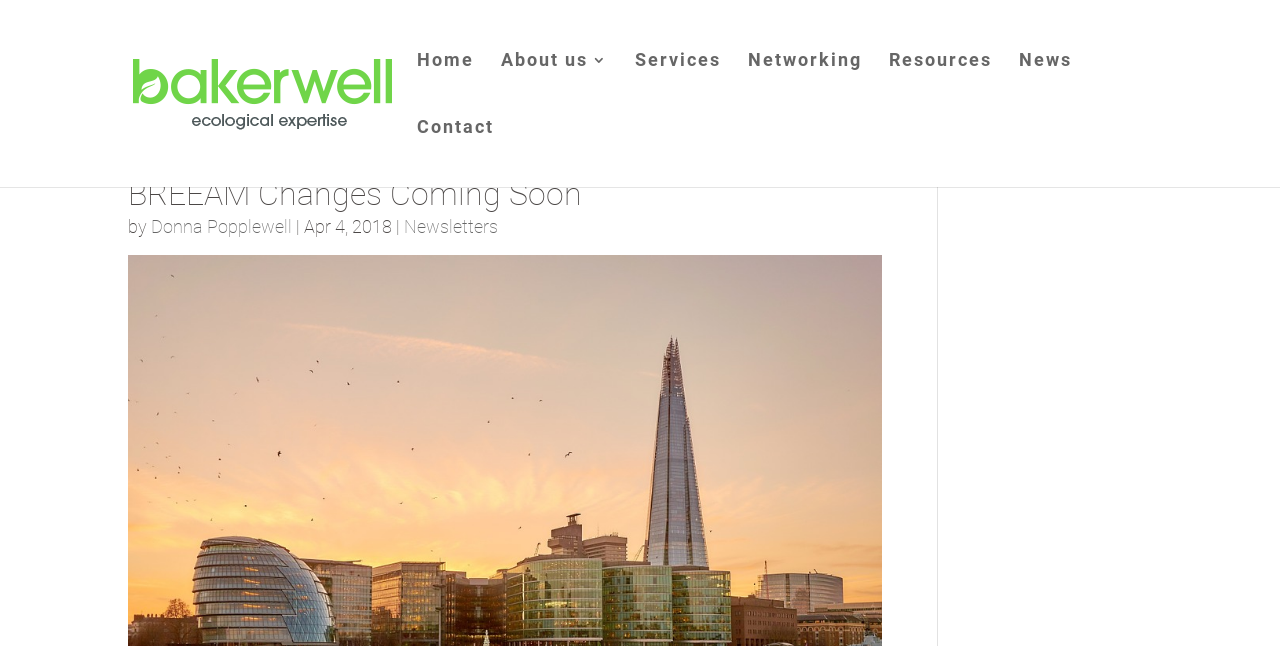Use a single word or phrase to answer the question: How many links are there in the article section?

2